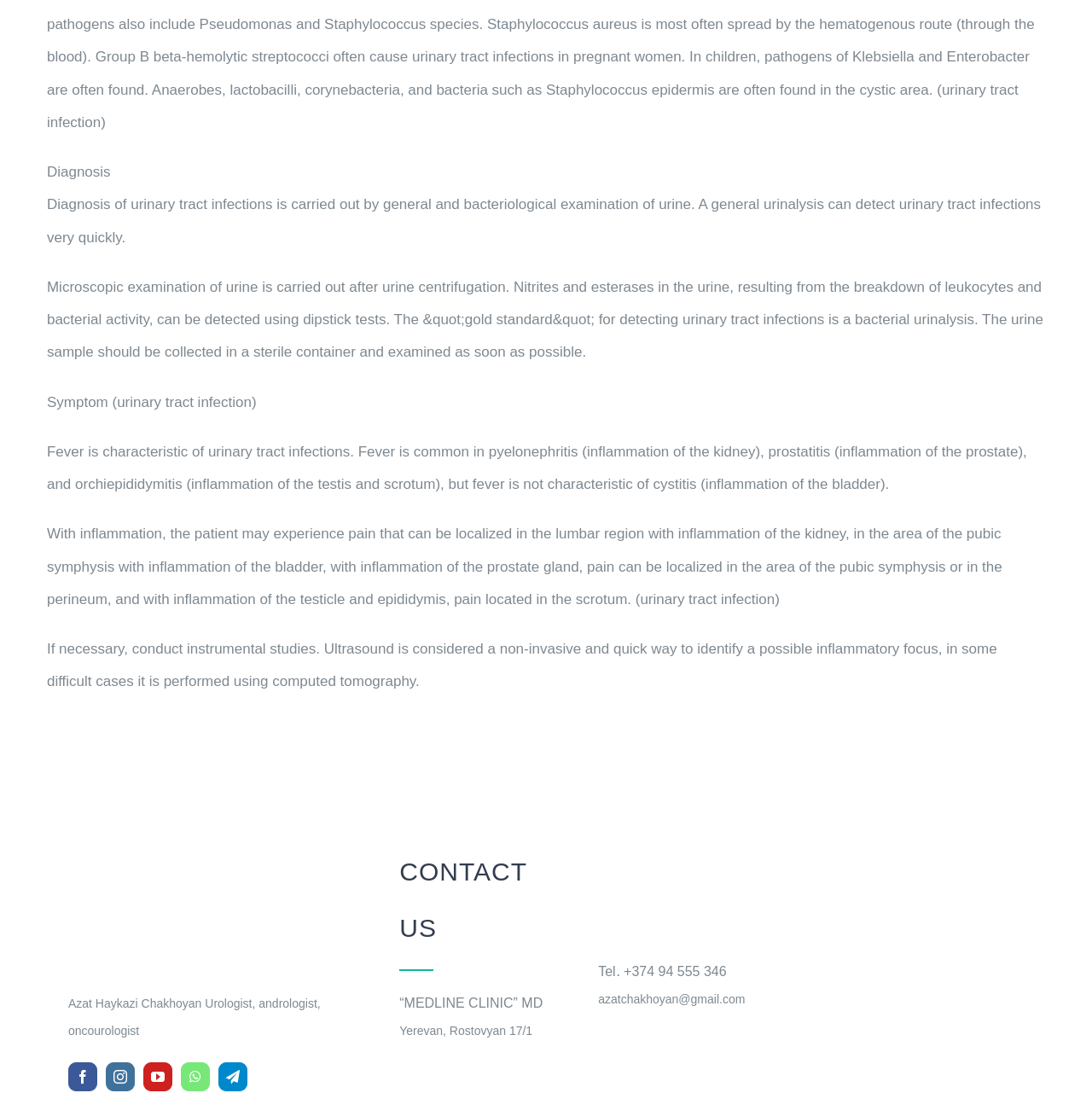Who is the urologist mentioned on the webpage?
Answer the question with detailed information derived from the image.

The webpage mentions Azat Haykazi Chakhoyan as a urologist, andrologist, and oncourologist.